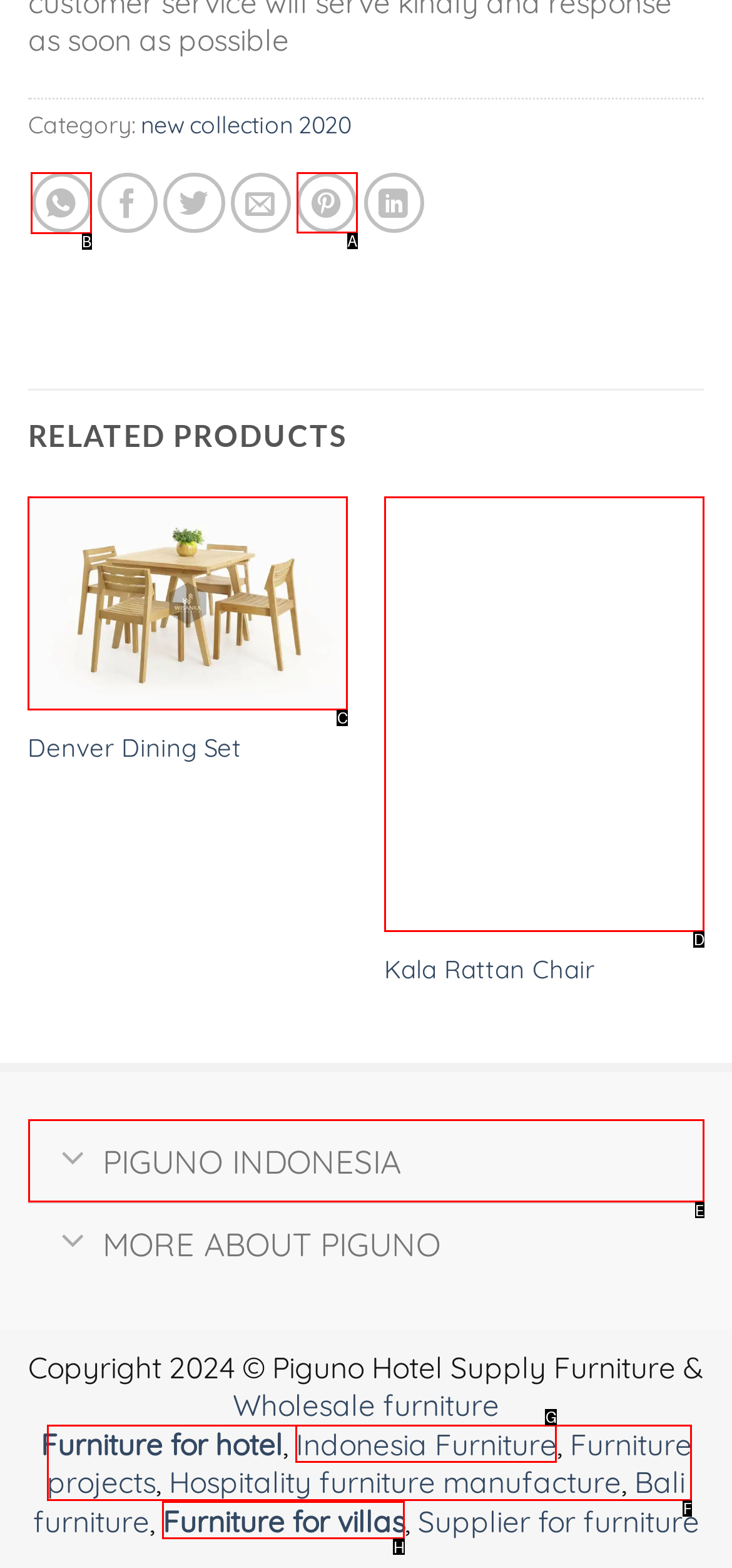Out of the given choices, which letter corresponds to the UI element required to access the fifteenth link? Answer with the letter.

None